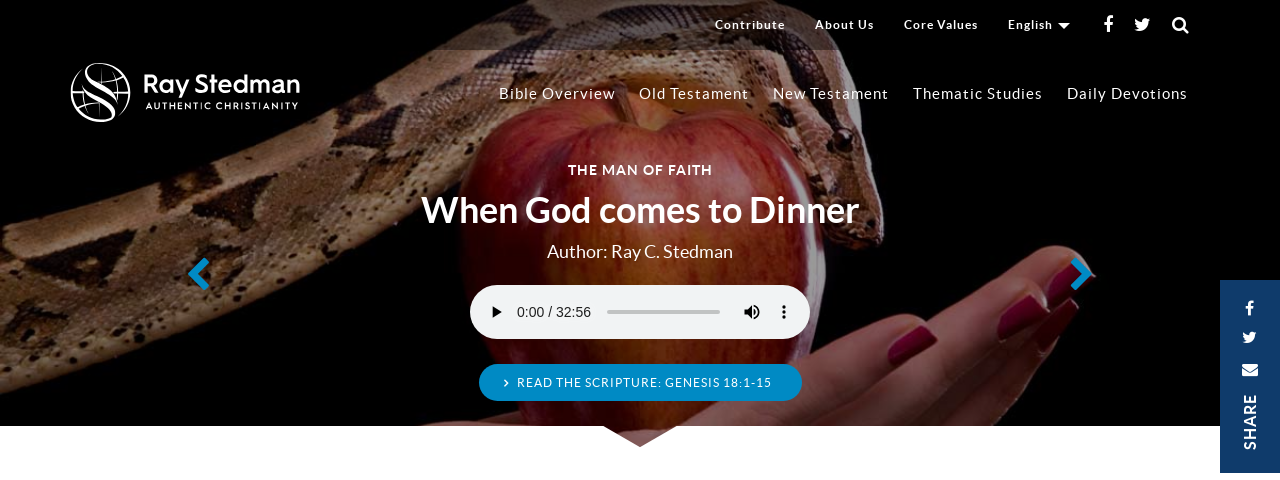How long does the sermon 'When God Comes to Dinner' last?
Using the image, respond with a single word or phrase.

32 minutes and 56 seconds